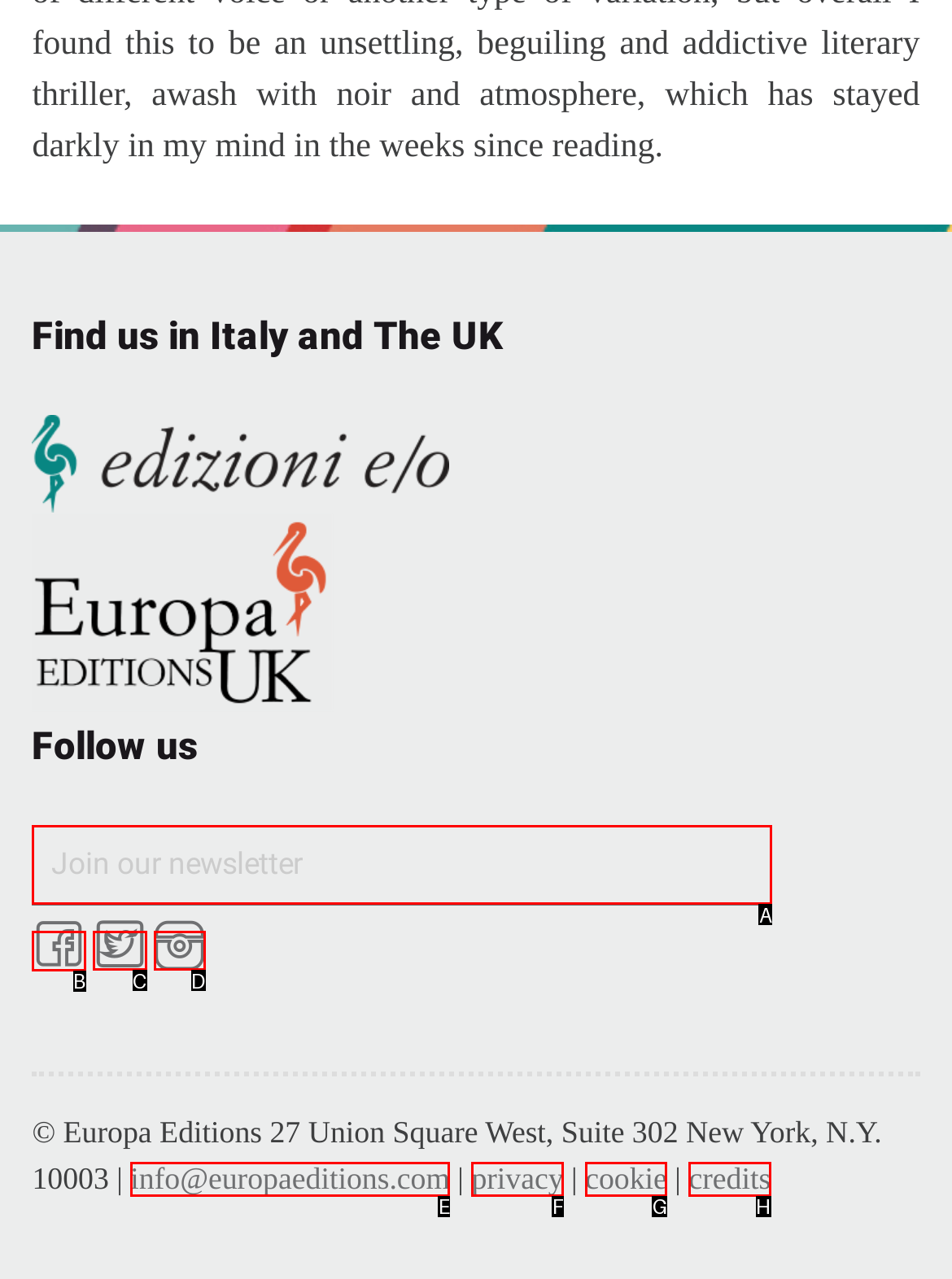Which HTML element should be clicked to complete the task: Follow us on Facebook? Answer with the letter of the corresponding option.

B